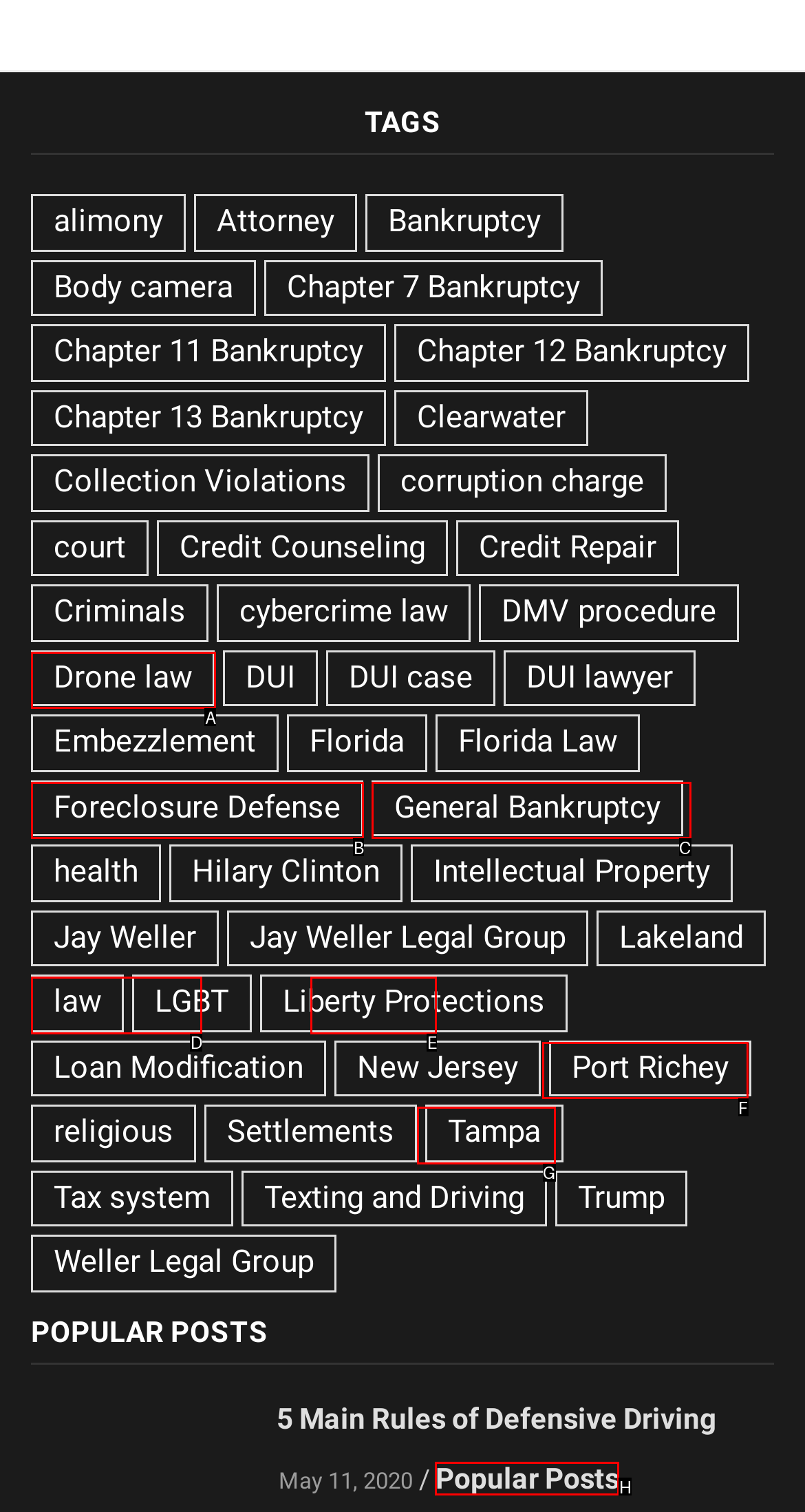Identify the letter of the UI element I need to click to carry out the following instruction: Check the 'Popular Posts' section

H